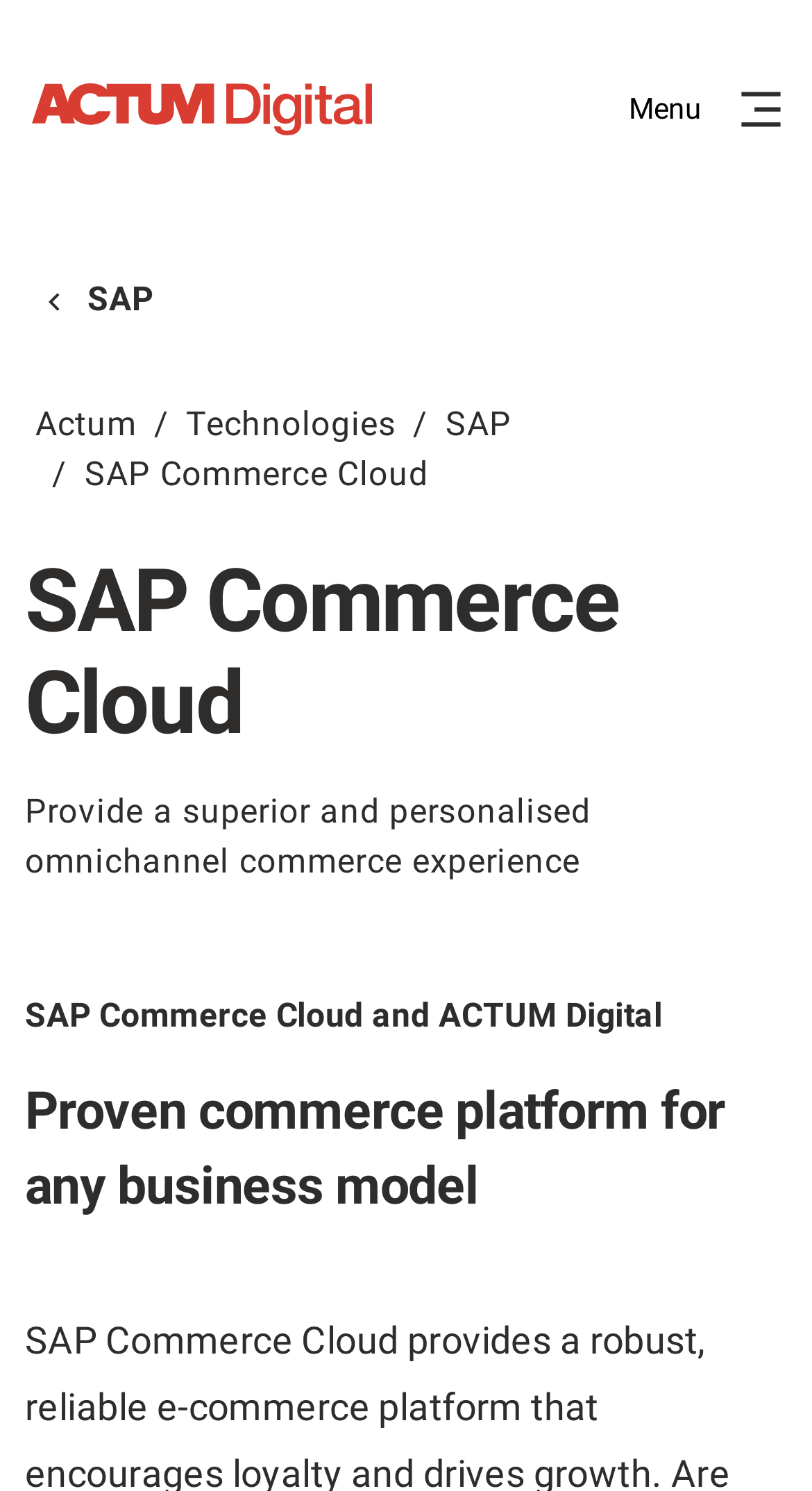What is the focus of the webpage?
Answer the question with a detailed and thorough explanation.

The webpage has a prominent heading that says 'SAP Commerce Cloud', and the content below it discusses the features and benefits of SAP Commerce Cloud. This suggests that the focus of the webpage is on SAP Commerce Cloud and its implementation by ACTUM Digital.